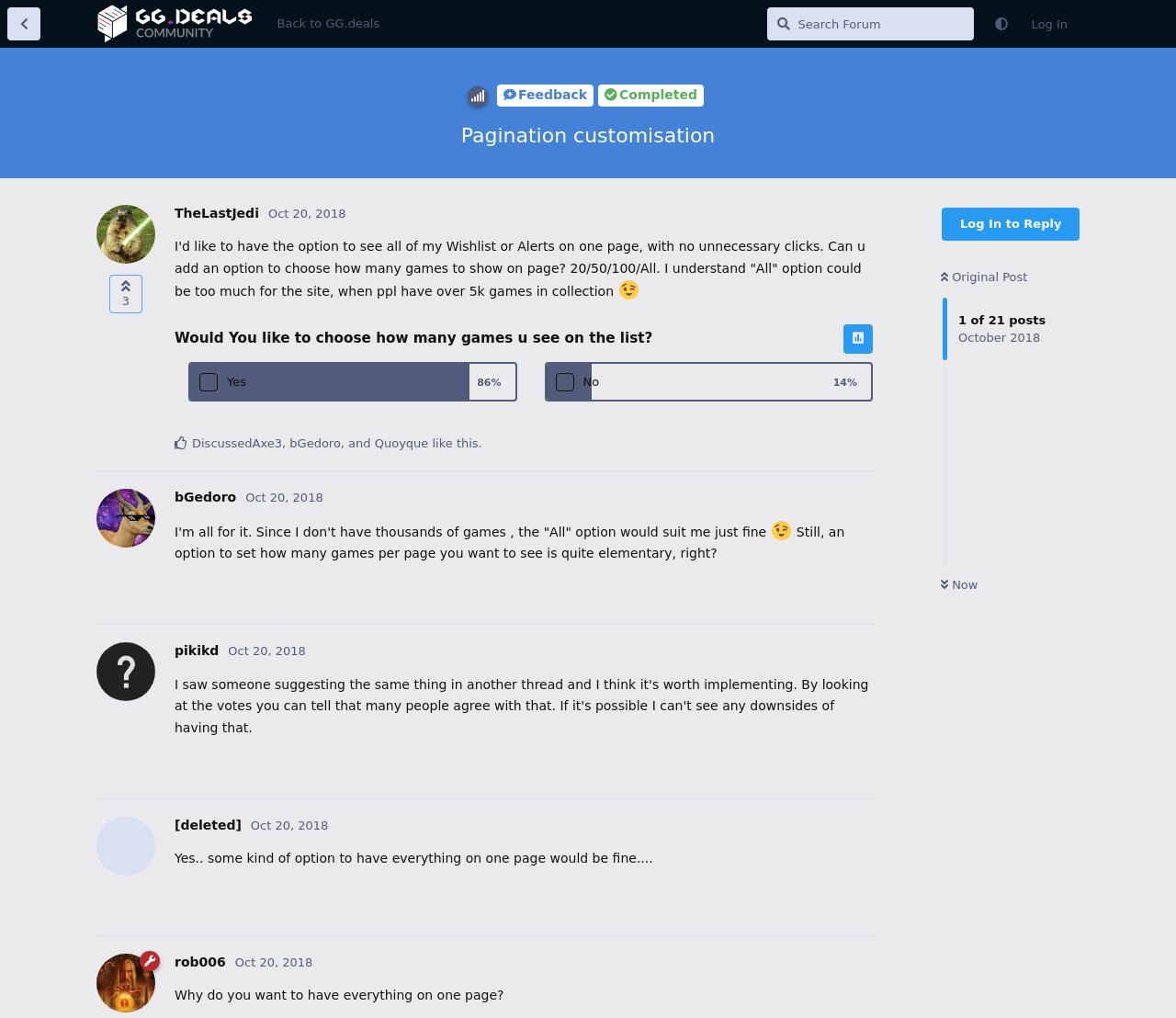Locate the bounding box coordinates of the clickable area needed to fulfill the instruction: "Reply to a discussion".

[0.694, 0.39, 0.742, 0.423]